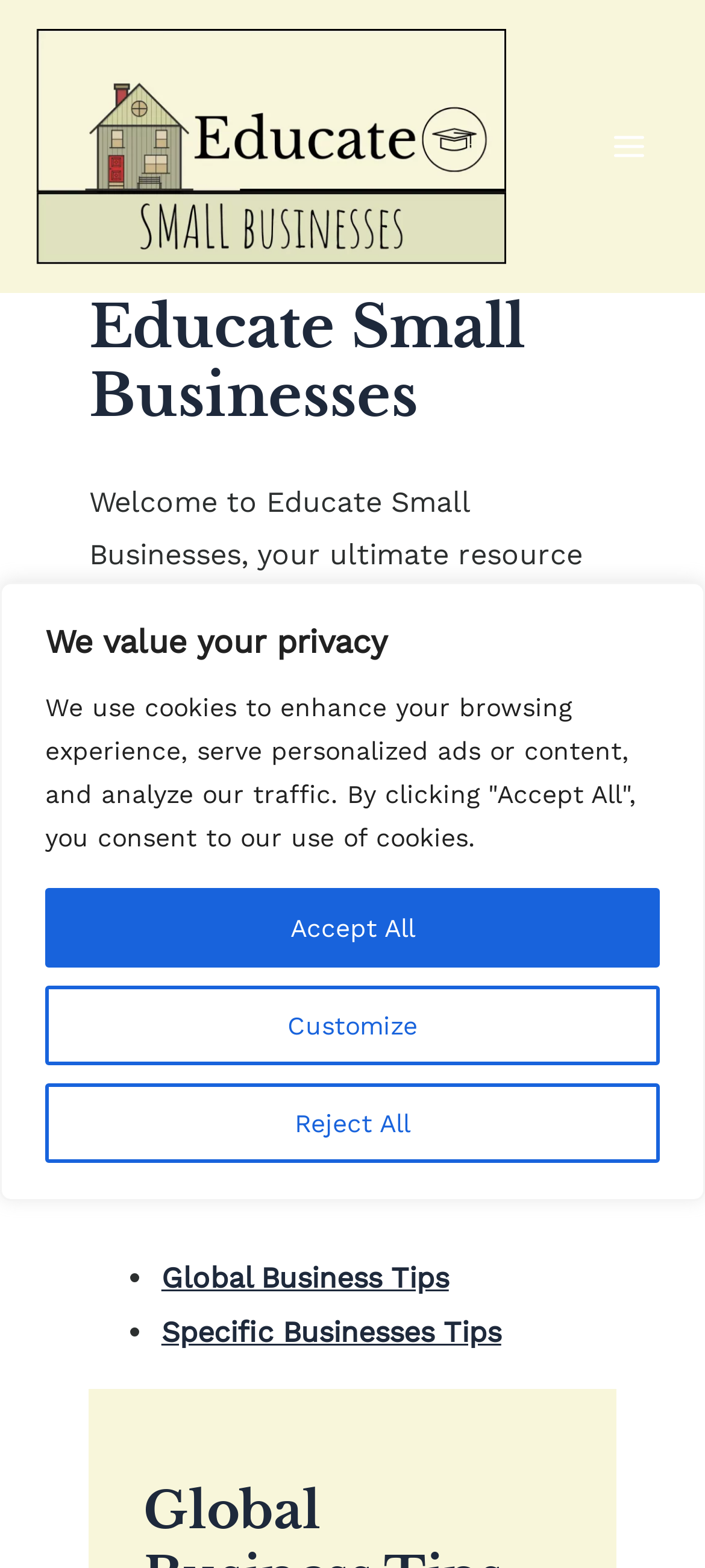Determine the bounding box coordinates of the section to be clicked to follow the instruction: "Read article about DVLA Management". The coordinates should be given as four float numbers between 0 and 1, formatted as [left, top, right, bottom].

None